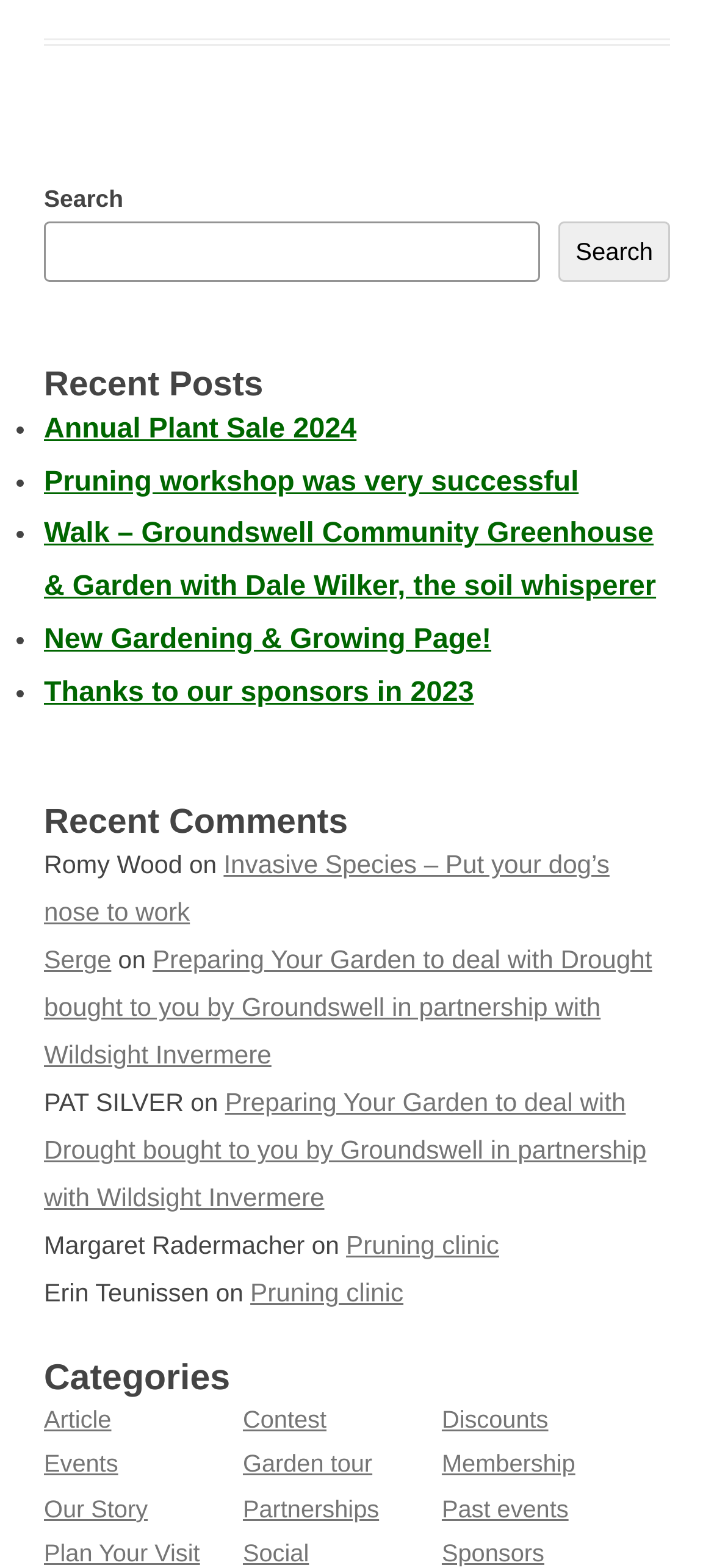Determine the coordinates of the bounding box that should be clicked to complete the instruction: "Explore the category 'Events'". The coordinates should be represented by four float numbers between 0 and 1: [left, top, right, bottom].

[0.062, 0.925, 0.165, 0.943]